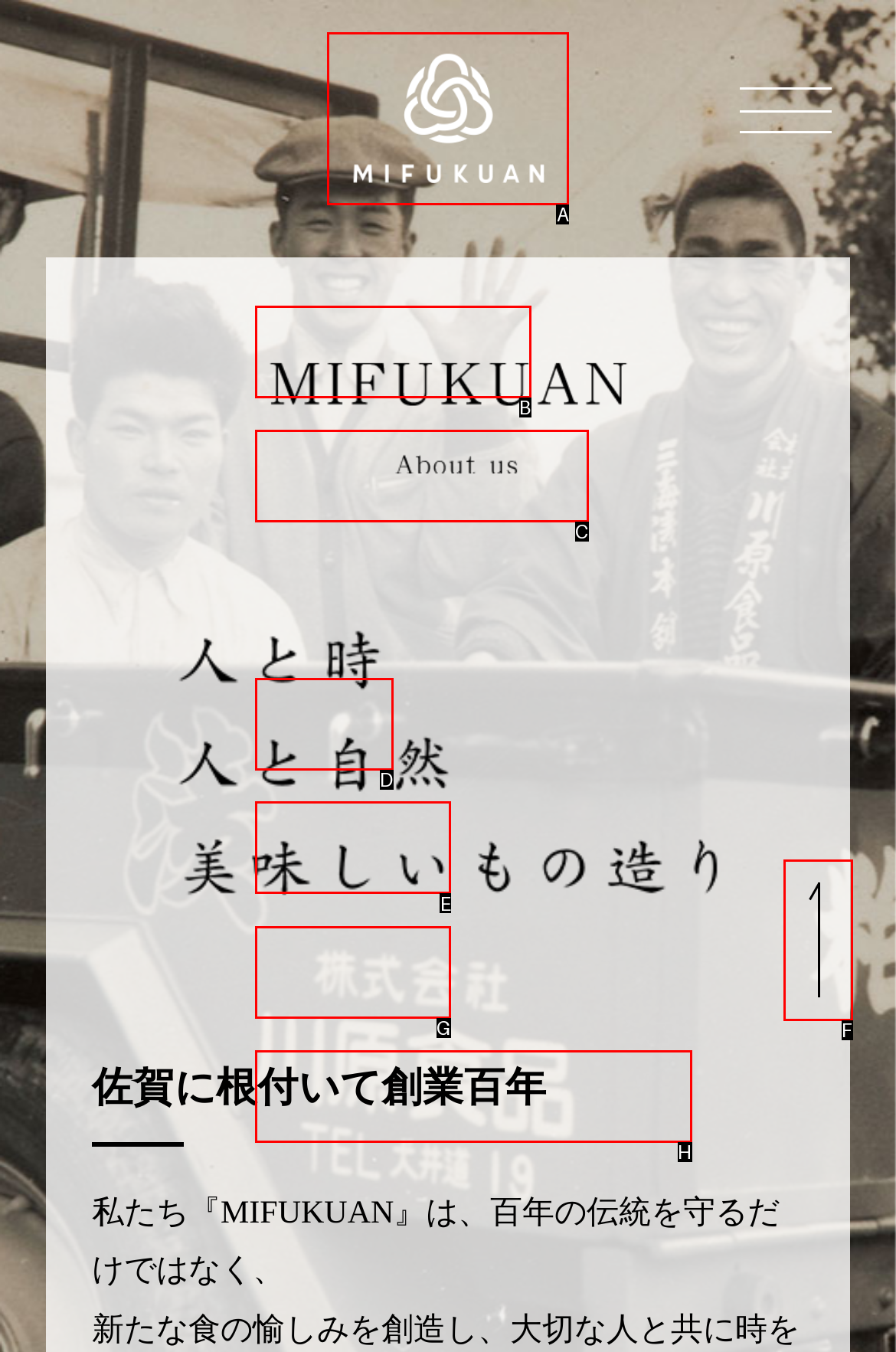Select the letter of the option that should be clicked to achieve the specified task: Check News. Respond with just the letter.

E